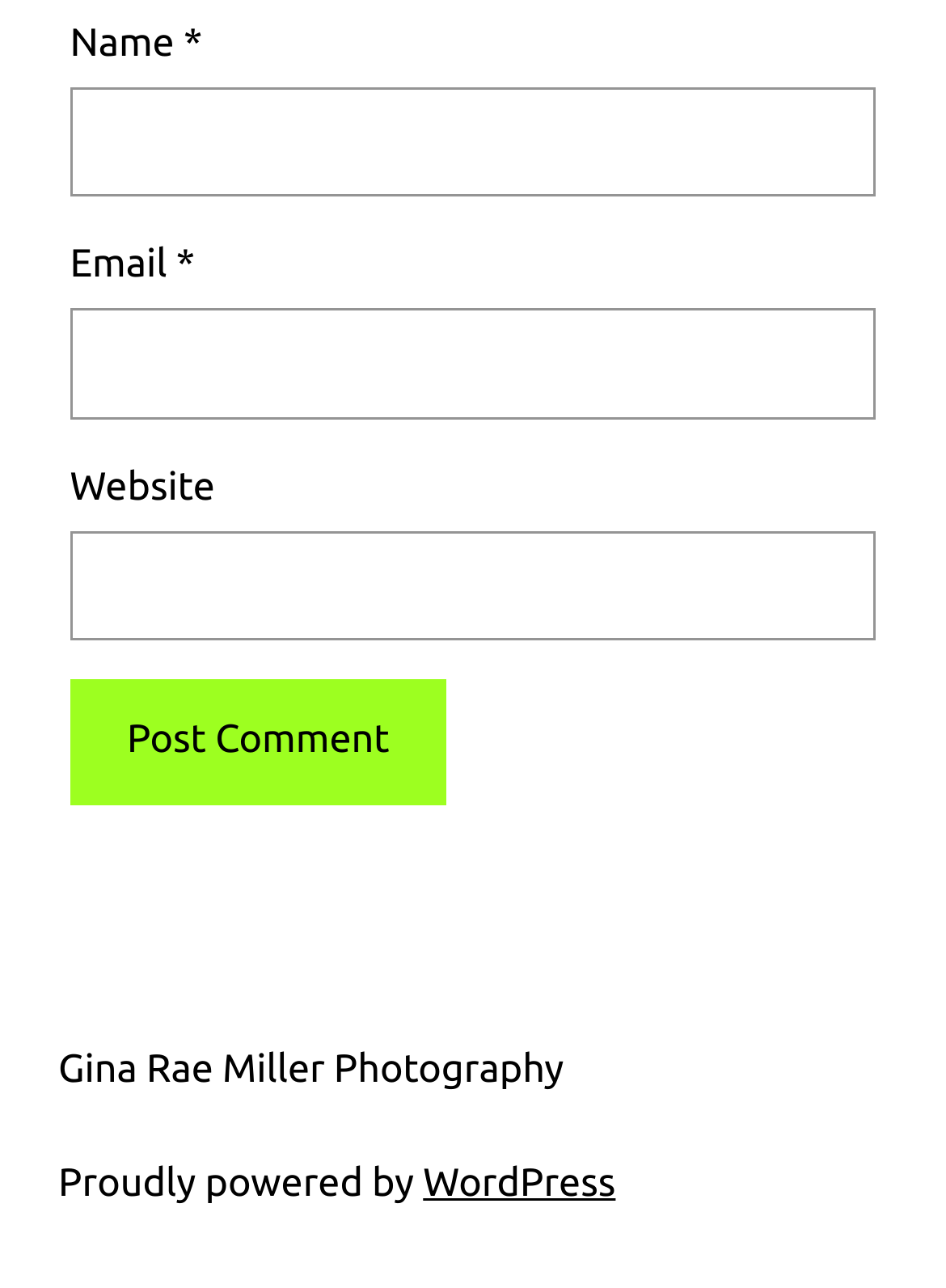Based on the element description, predict the bounding box coordinates (top-left x, top-left y, bottom-right x, bottom-right y) for the UI element in the screenshot: Gina Rae Miller Photography

[0.062, 0.813, 0.596, 0.847]